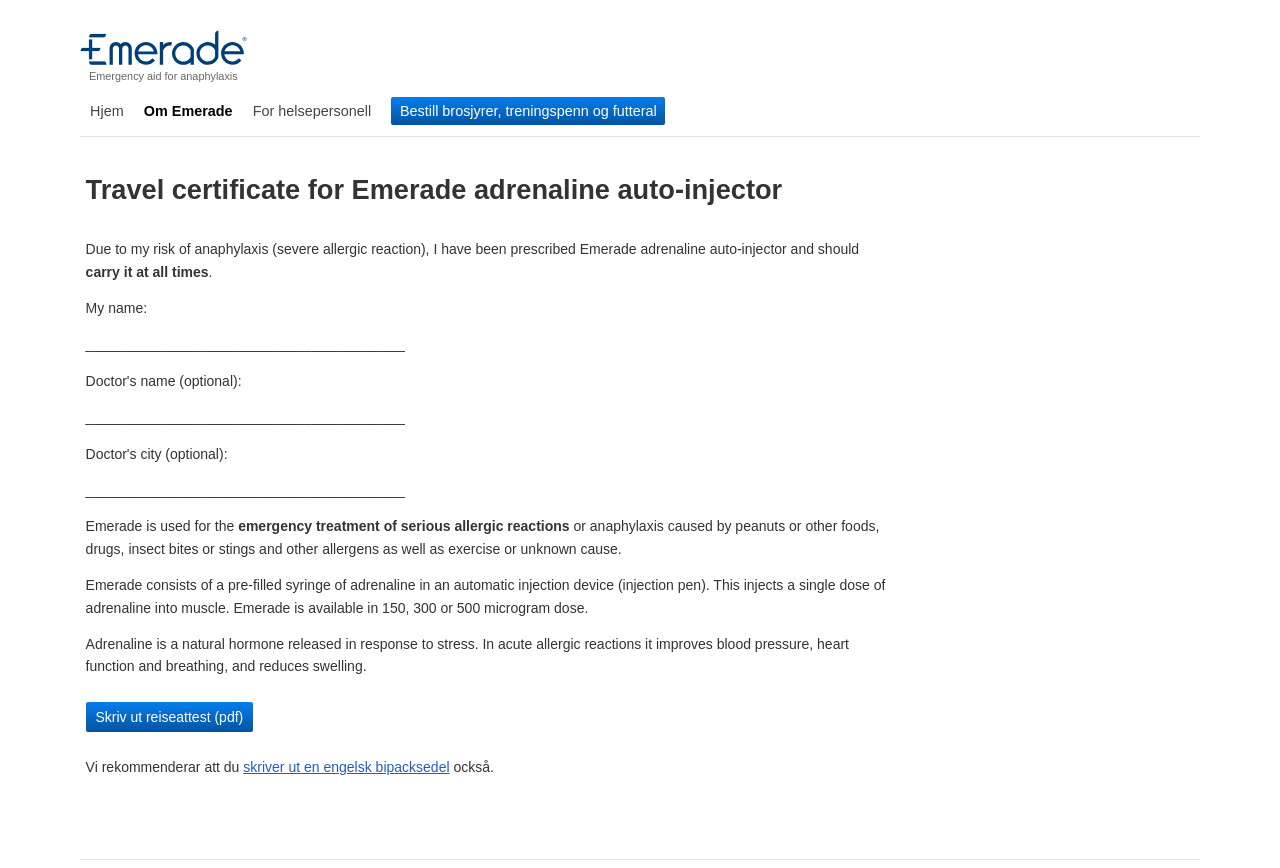Identify the bounding box coordinates for the UI element that matches this description: "Accessibility".

None